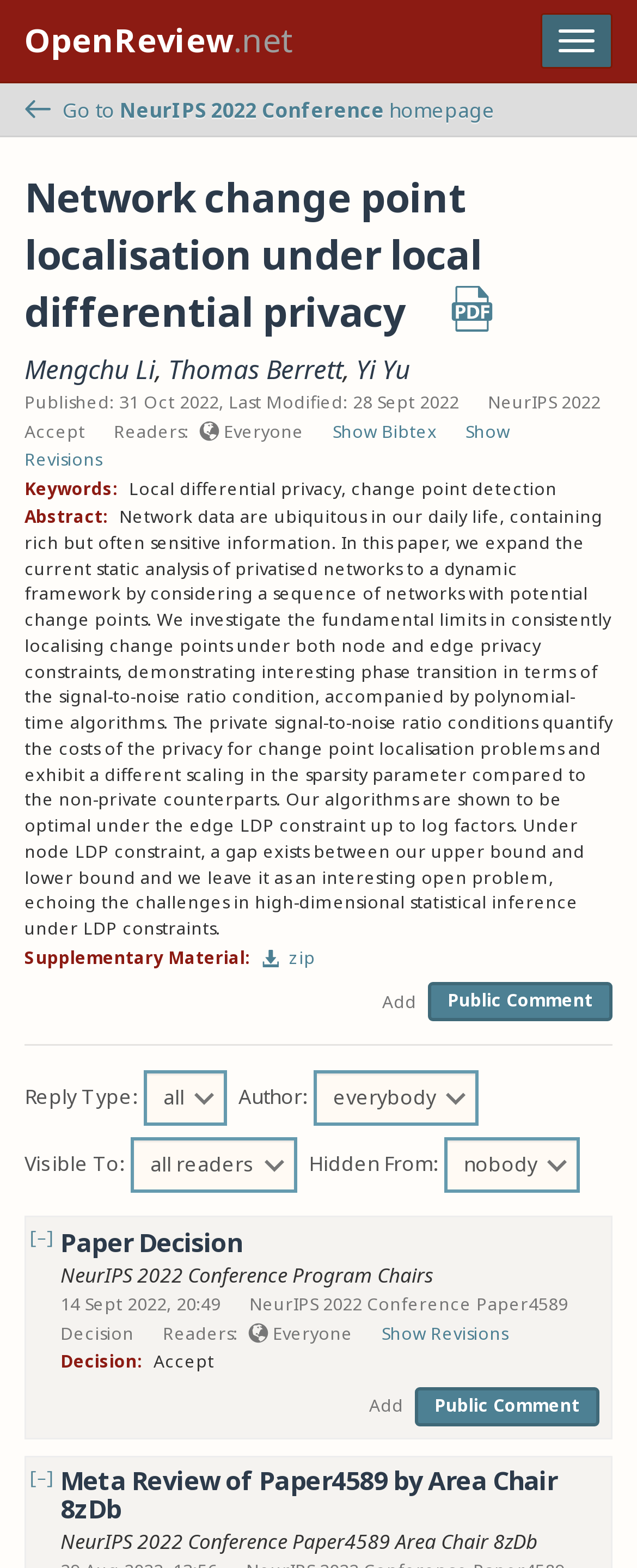Determine the bounding box coordinates for the clickable element required to fulfill the instruction: "Link to this comment". Provide the coordinates as four float numbers between 0 and 1, i.e., [left, top, right, bottom].

[0.406, 0.779, 0.496, 0.804]